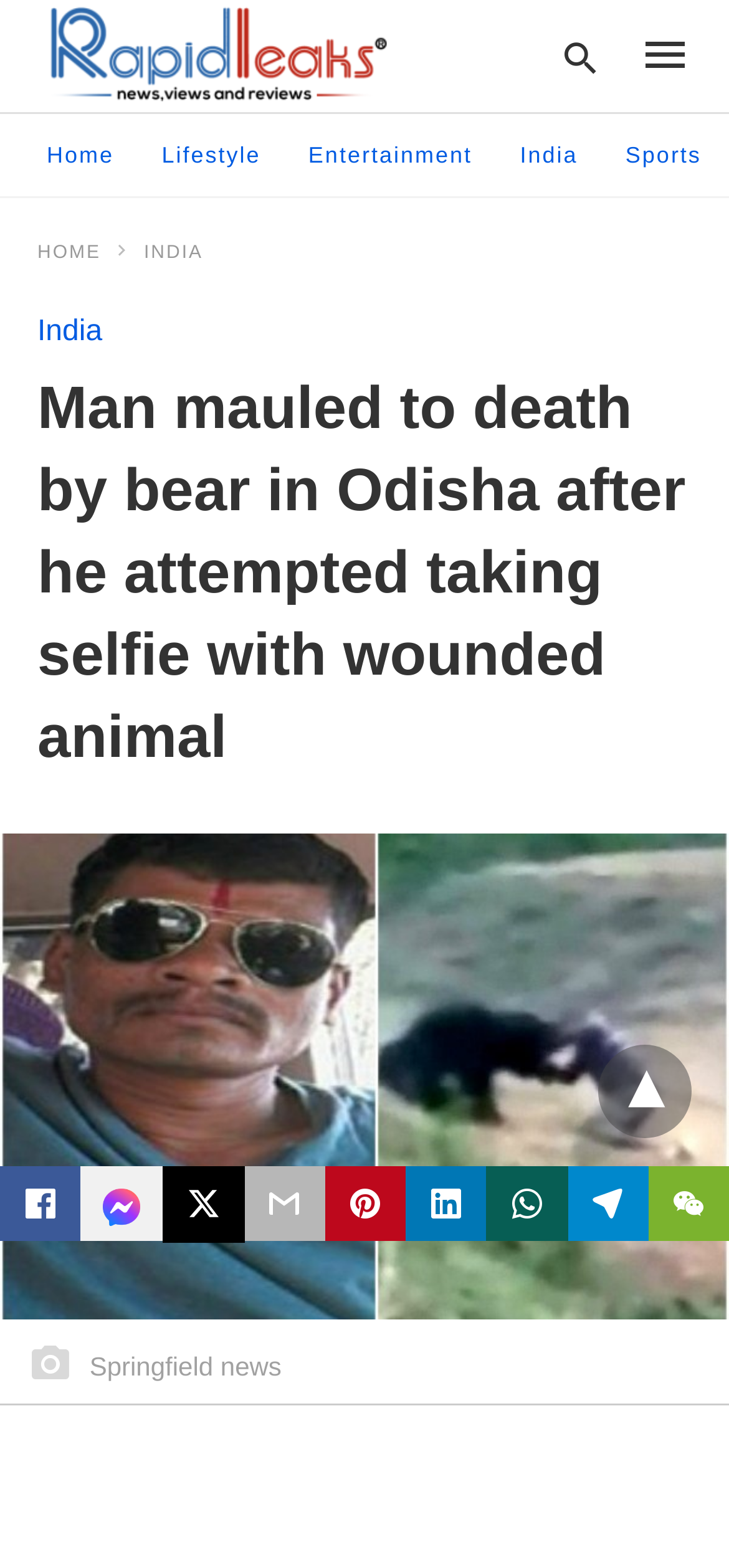Based on the element description title="facebook share messenger", identify the bounding box coordinates for the UI element. The coordinates should be in the format (top-left x, top-left y, bottom-right x, bottom-right y) and within the 0 to 1 range.

[0.111, 0.744, 0.224, 0.797]